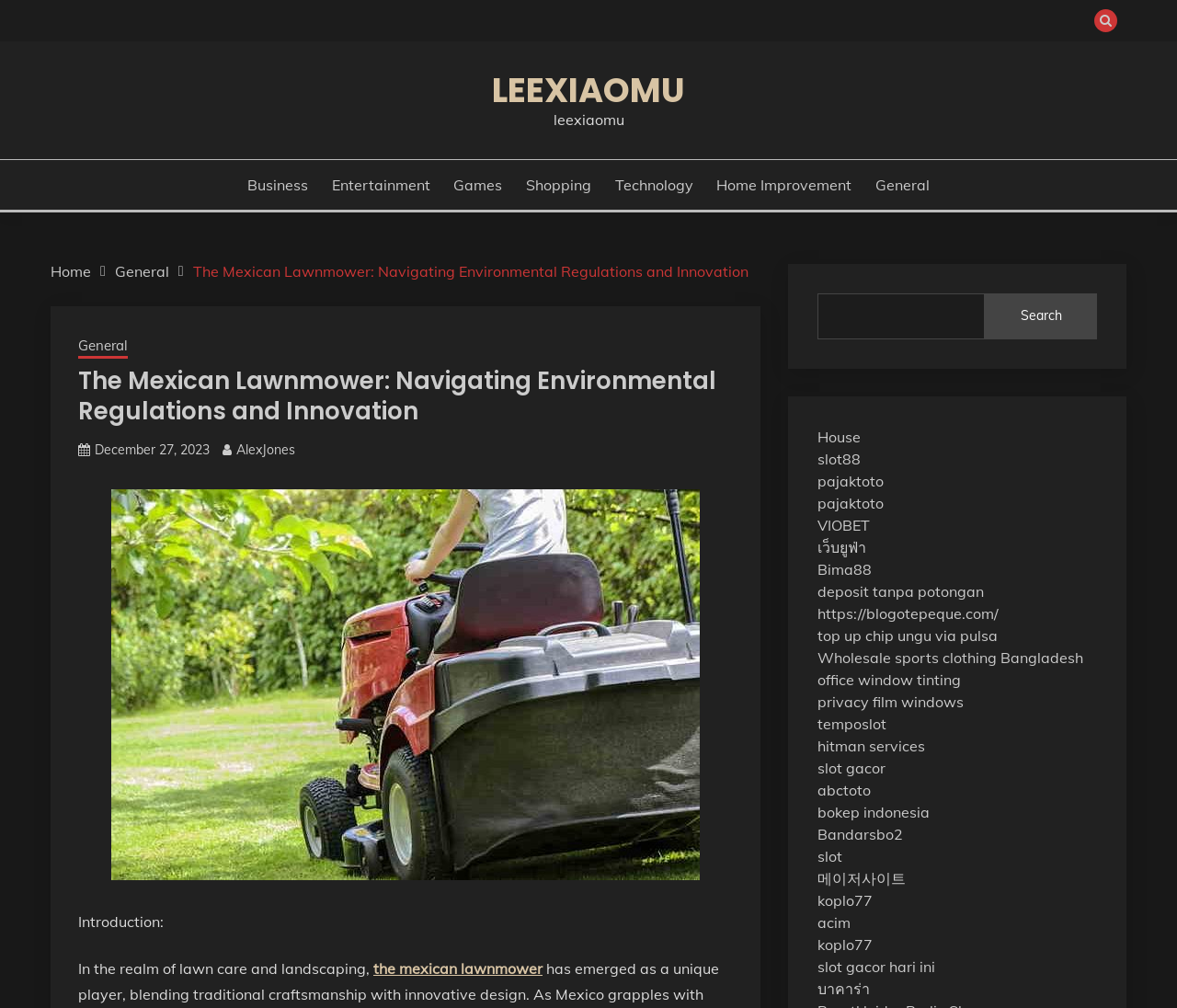Please identify the coordinates of the bounding box for the clickable region that will accomplish this instruction: "Click the 'Home' link".

[0.043, 0.26, 0.077, 0.278]